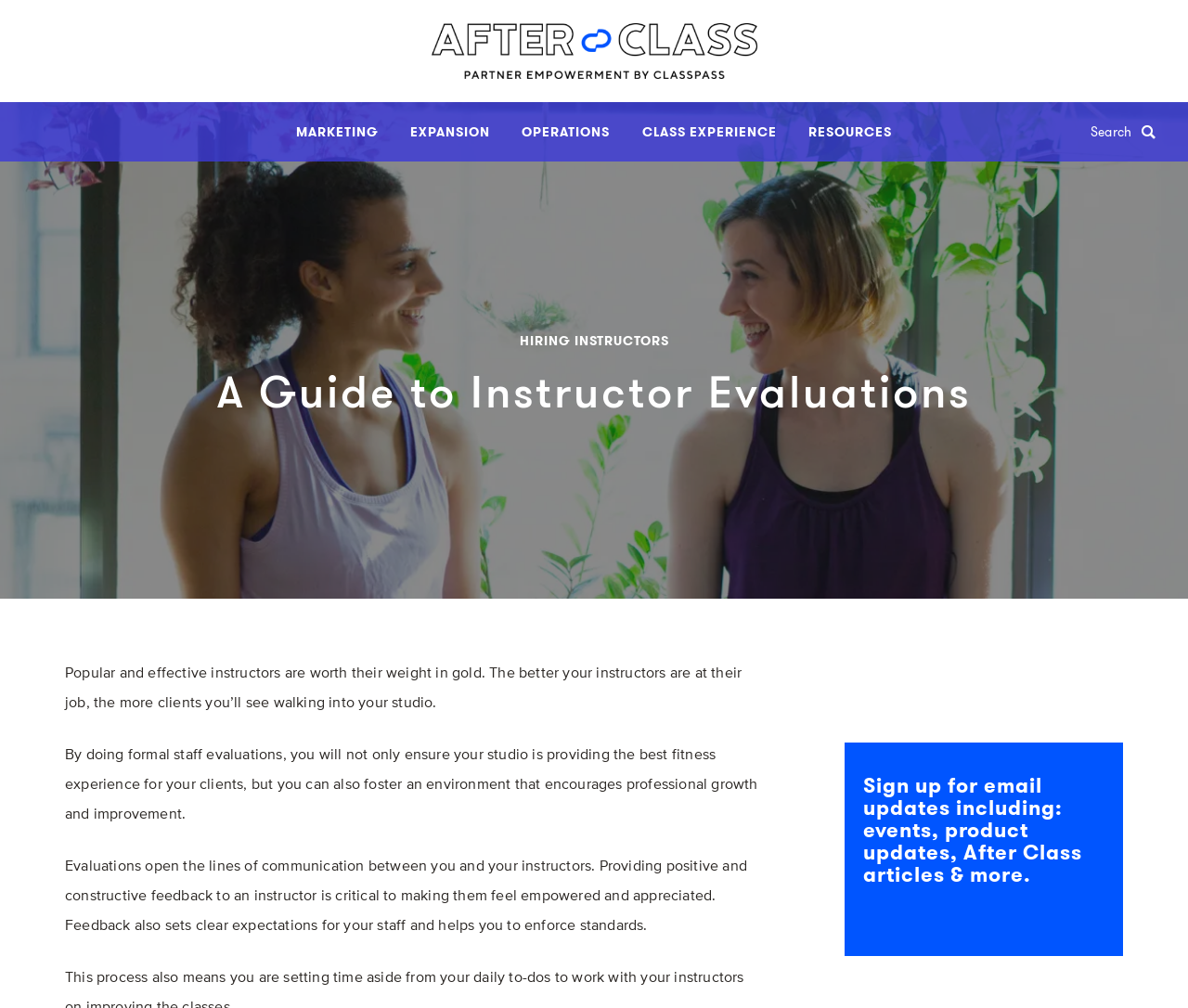Determine the bounding box coordinates (top-left x, top-left y, bottom-right x, bottom-right y) of the UI element described in the following text: parent_node: Search for: name="s"

[0.853, 0.116, 0.994, 0.145]